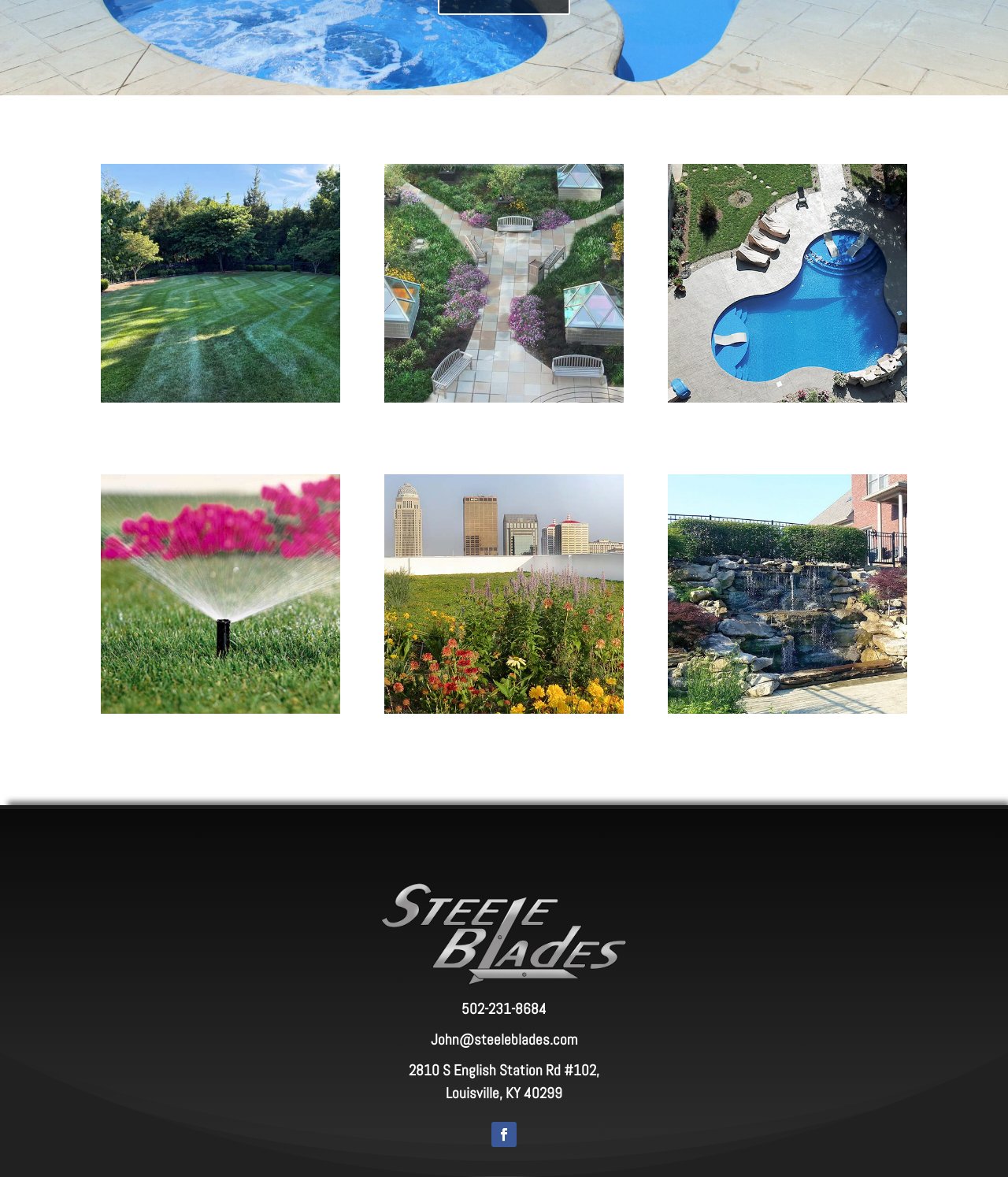Kindly determine the bounding box coordinates of the area that needs to be clicked to fulfill this instruction: "View Lawncare services".

[0.175, 0.346, 0.262, 0.372]